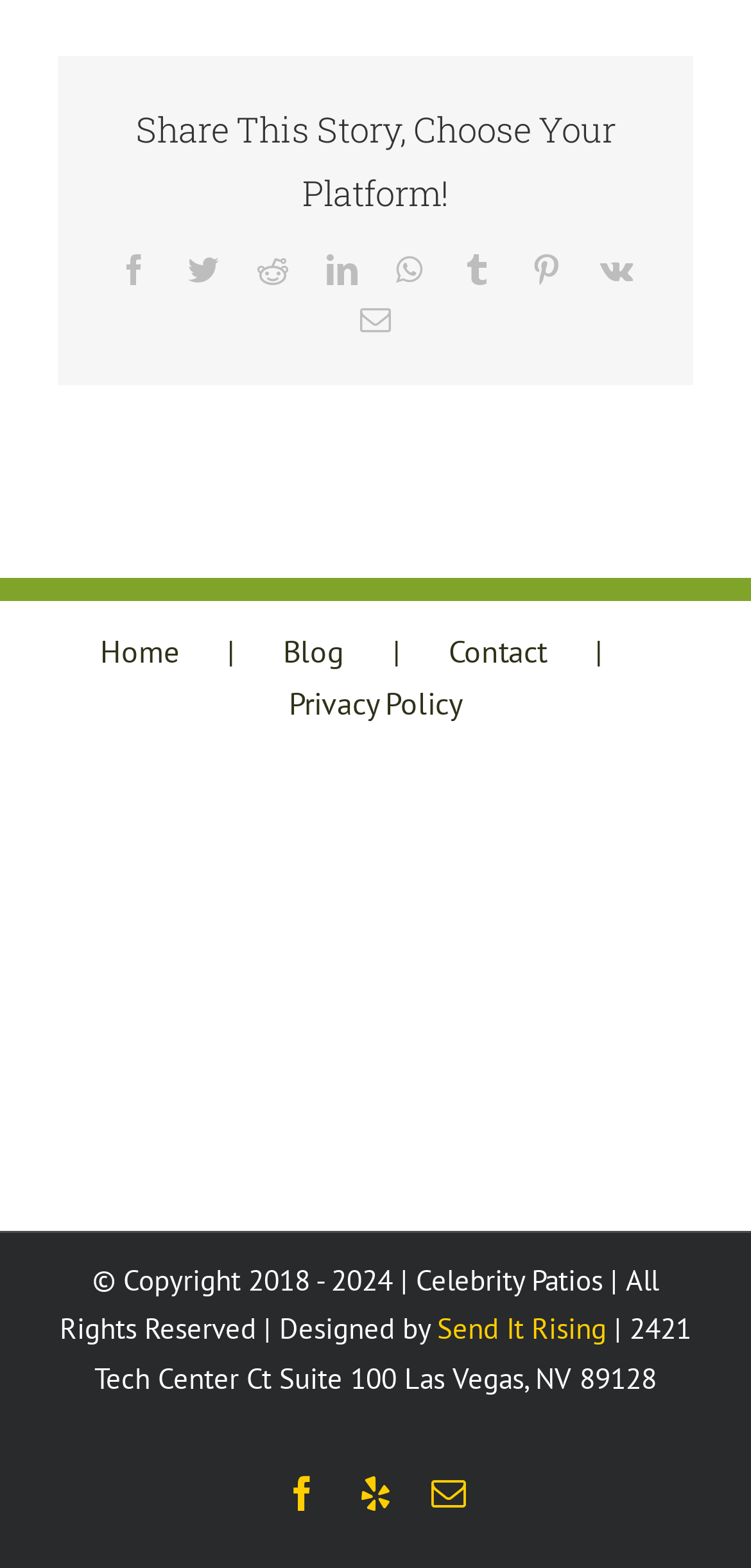Locate the bounding box coordinates of the clickable region necessary to complete the following instruction: "Send it rising". Provide the coordinates in the format of four float numbers between 0 and 1, i.e., [left, top, right, bottom].

[0.582, 0.836, 0.808, 0.859]